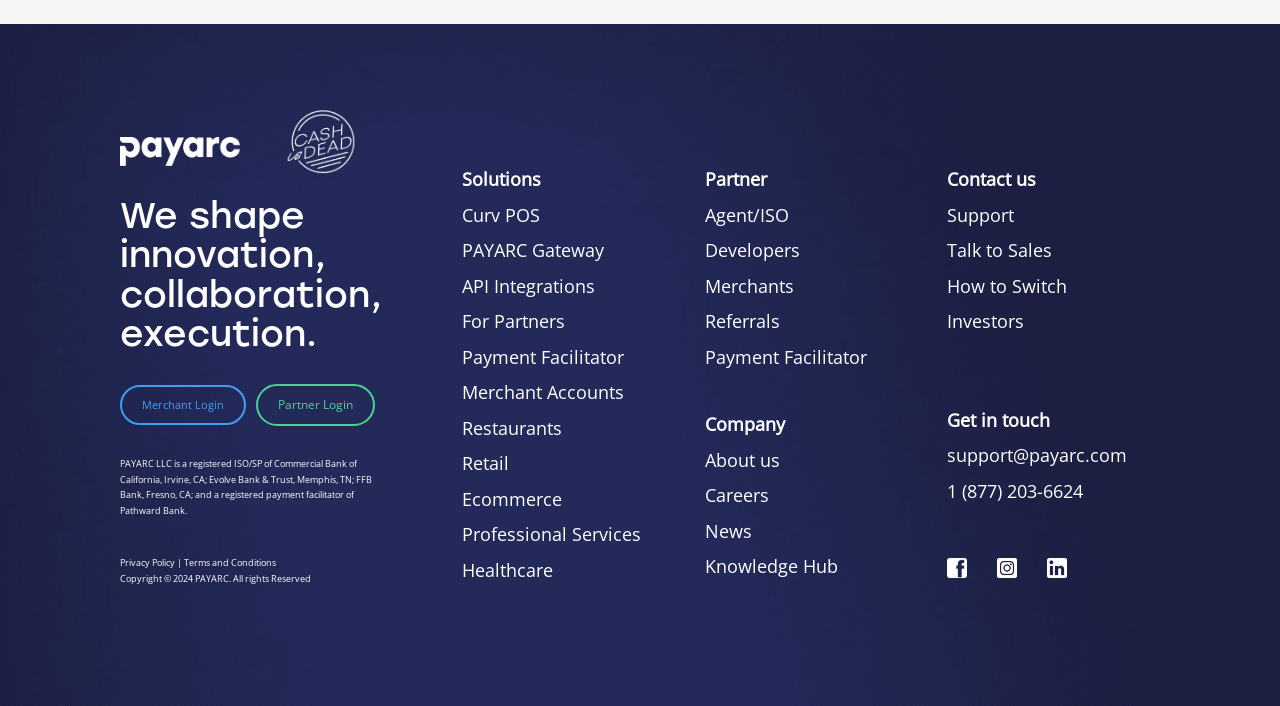What is the company name?
Please provide a single word or phrase based on the screenshot.

PAYARC